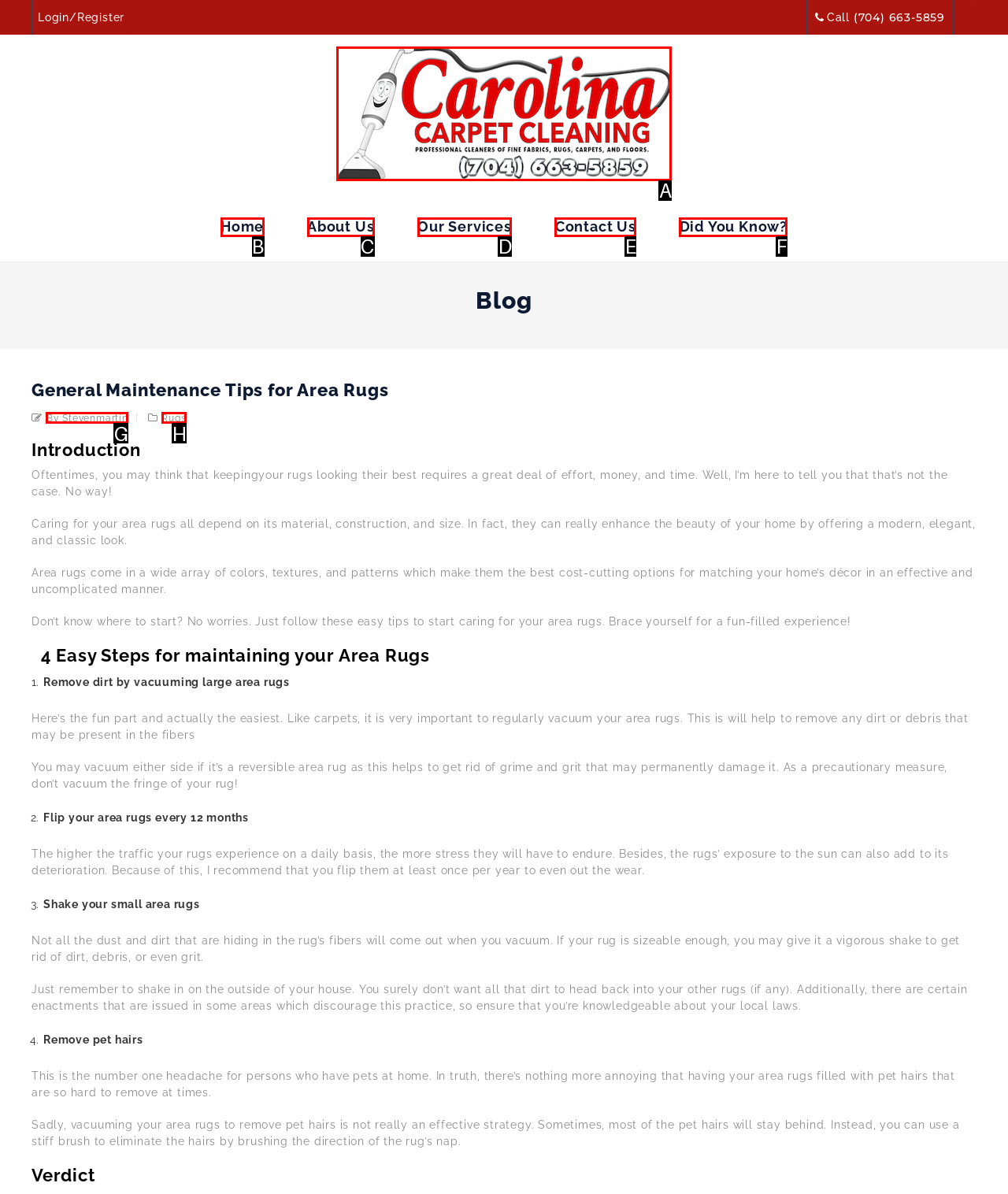Choose the HTML element that aligns with the description: About Us. Indicate your choice by stating the letter.

C